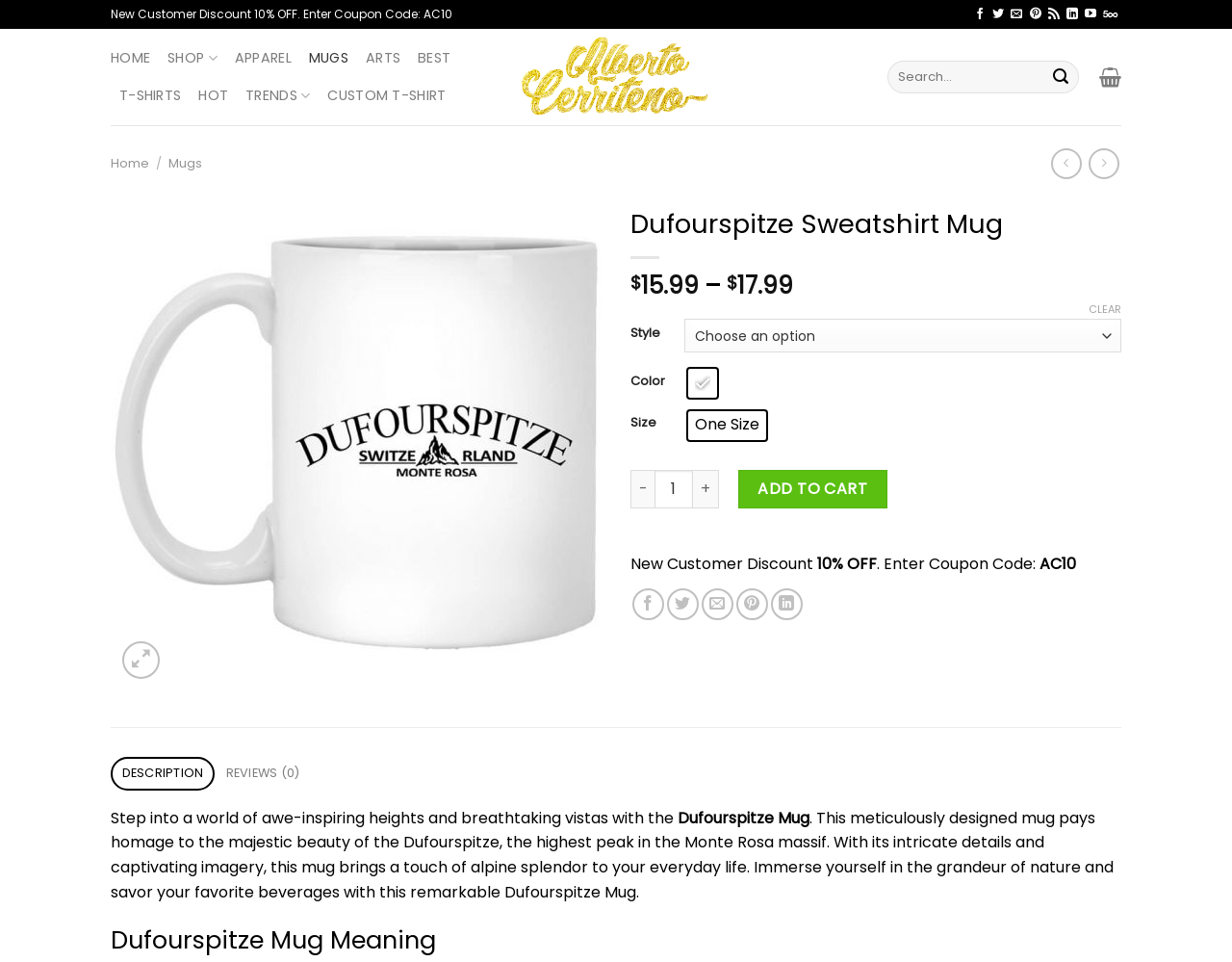What is the name of the mountain peak featured on the mug?
Examine the image and give a concise answer in one word or a short phrase.

Dufourspitze